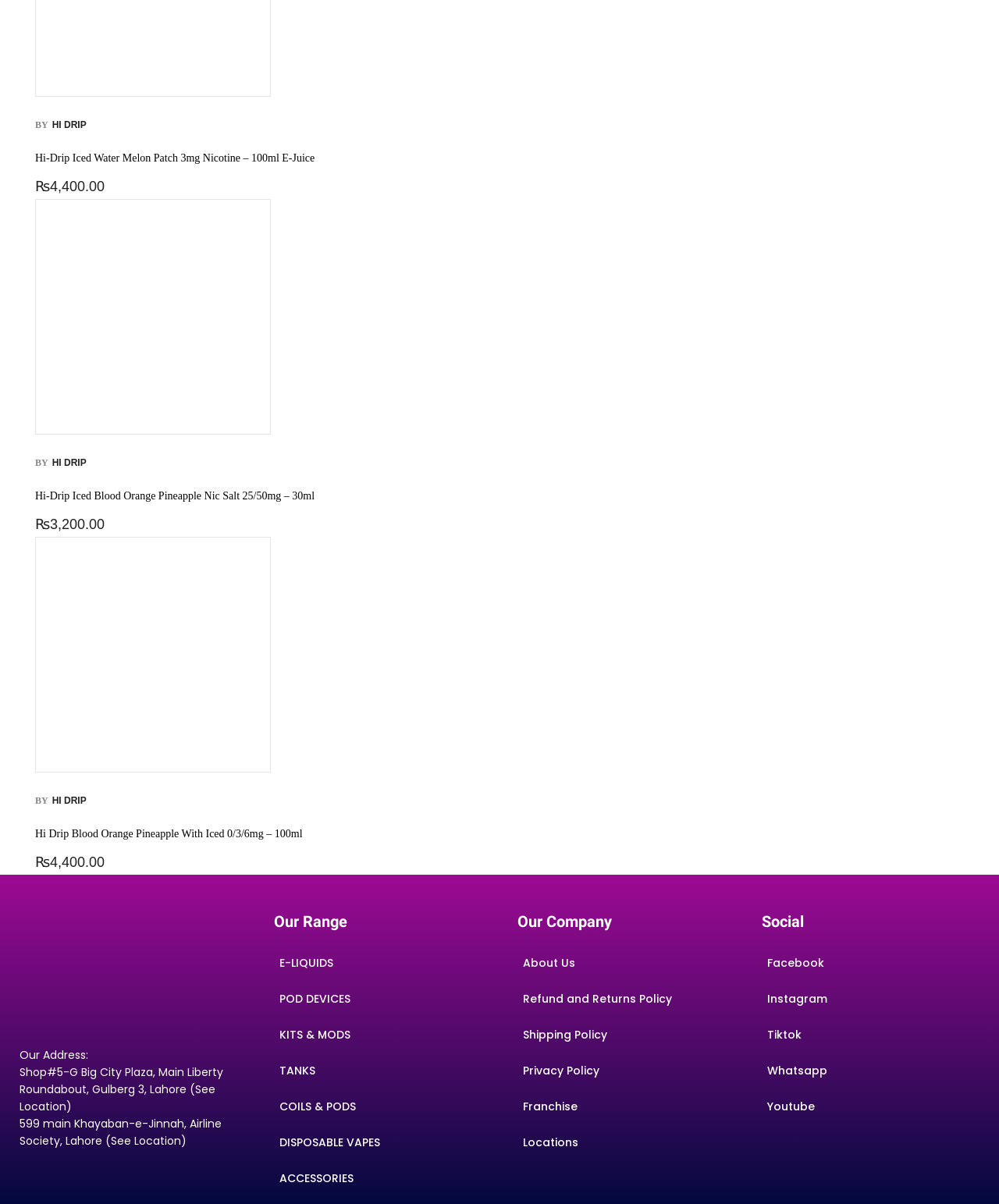Determine the bounding box coordinates of the clickable region to follow the instruction: "Check Facebook".

[0.752, 0.785, 0.98, 0.815]